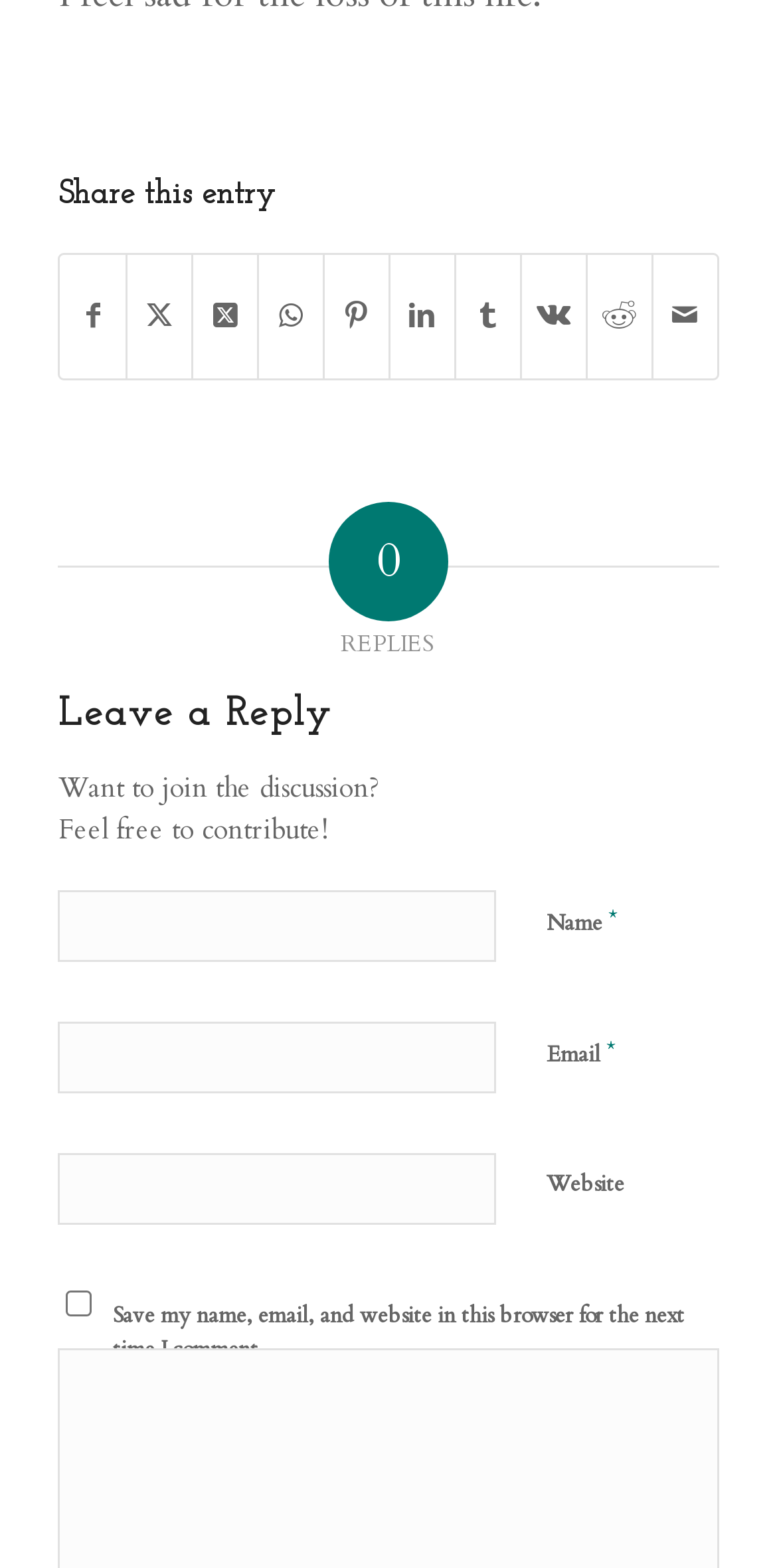Please find the bounding box coordinates of the element that must be clicked to perform the given instruction: "Share on Facebook". The coordinates should be four float numbers from 0 to 1, i.e., [left, top, right, bottom].

[0.078, 0.163, 0.162, 0.241]